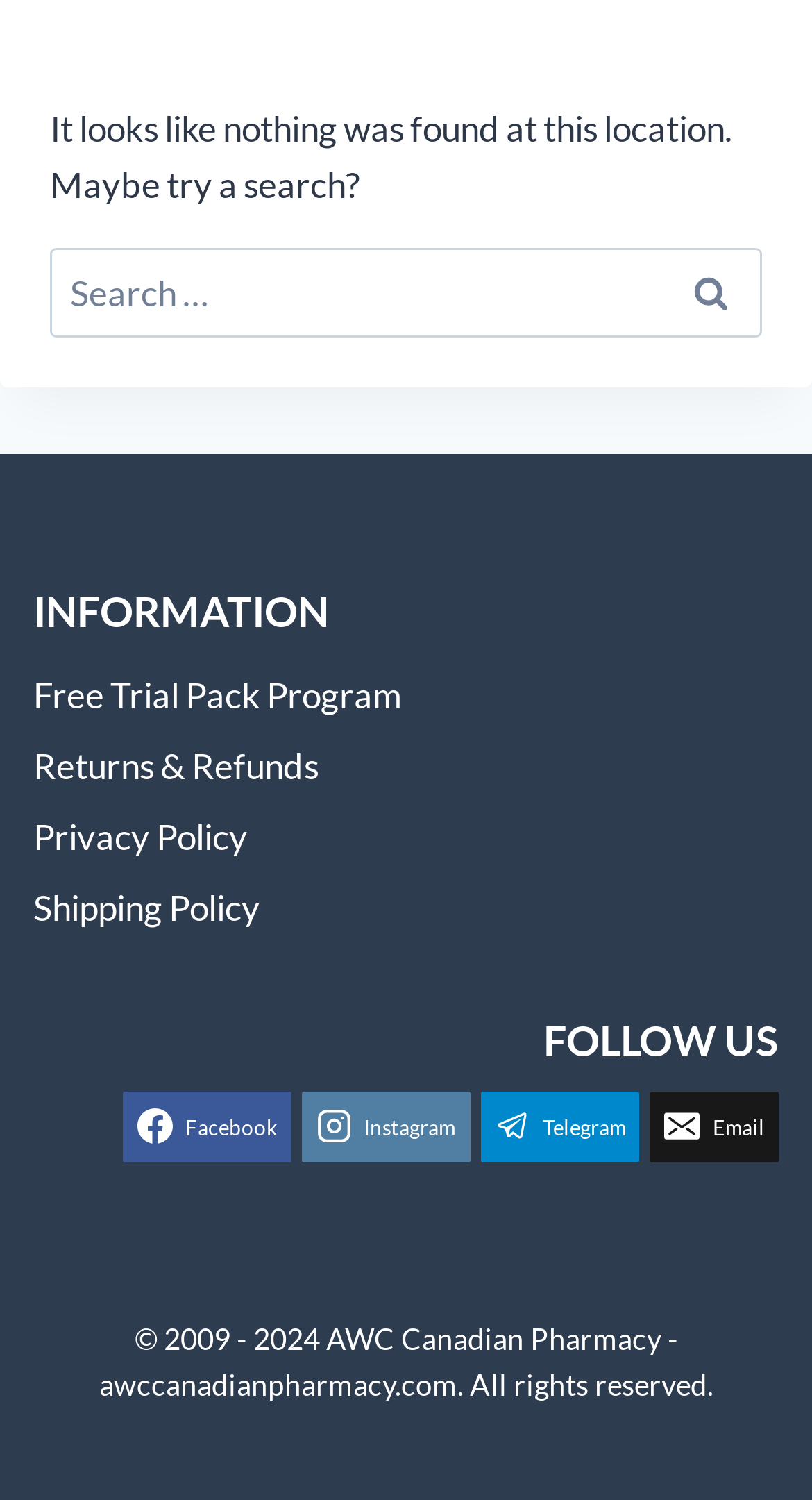Provide a short answer to the following question with just one word or phrase: How many social media platforms are listed in the 'FOLLOW US' section?

4